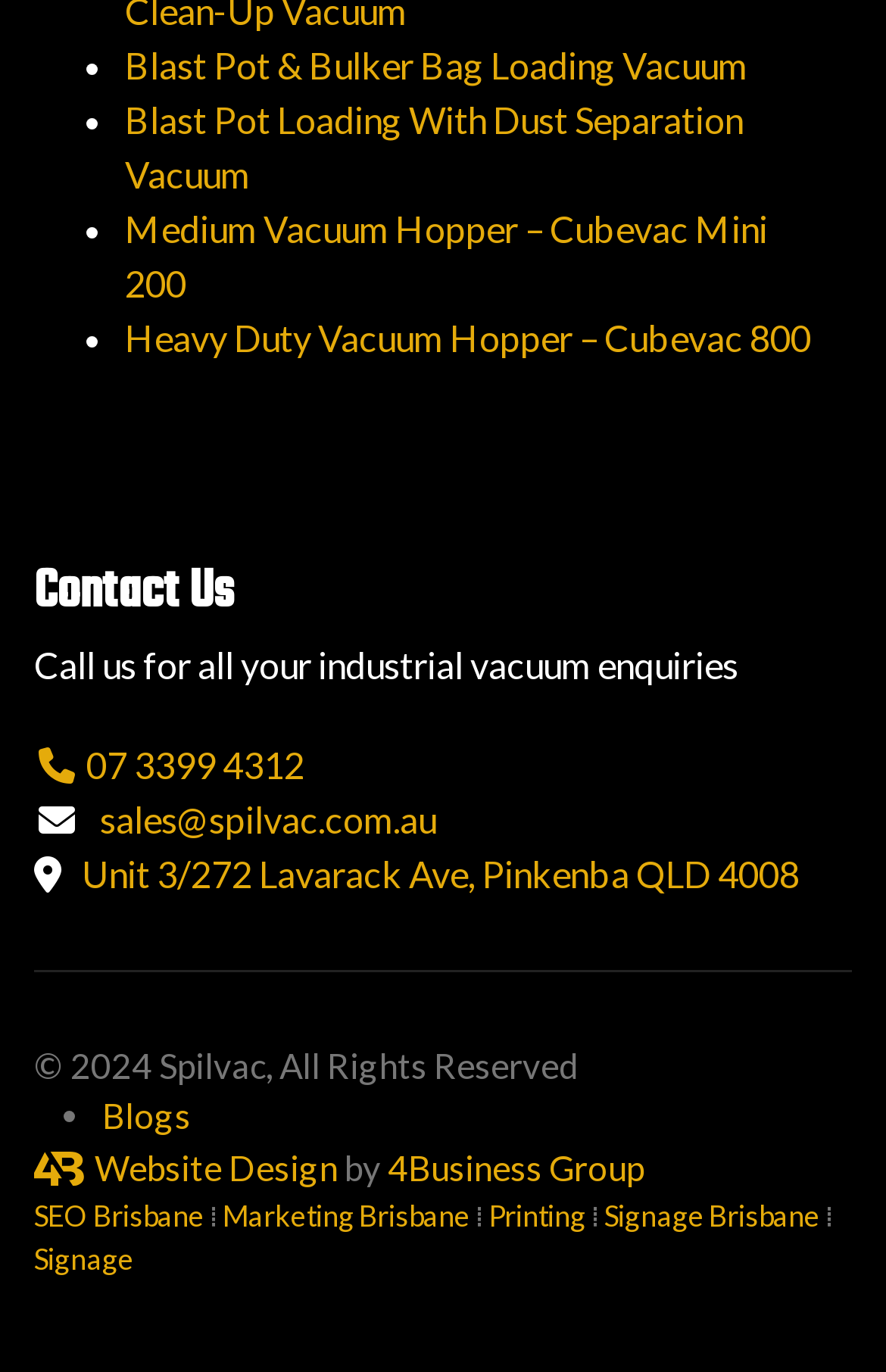Identify the bounding box coordinates of the region I need to click to complete this instruction: "Click on Blast Pot & Bulker Bag Loading Vacuum".

[0.141, 0.031, 0.844, 0.063]